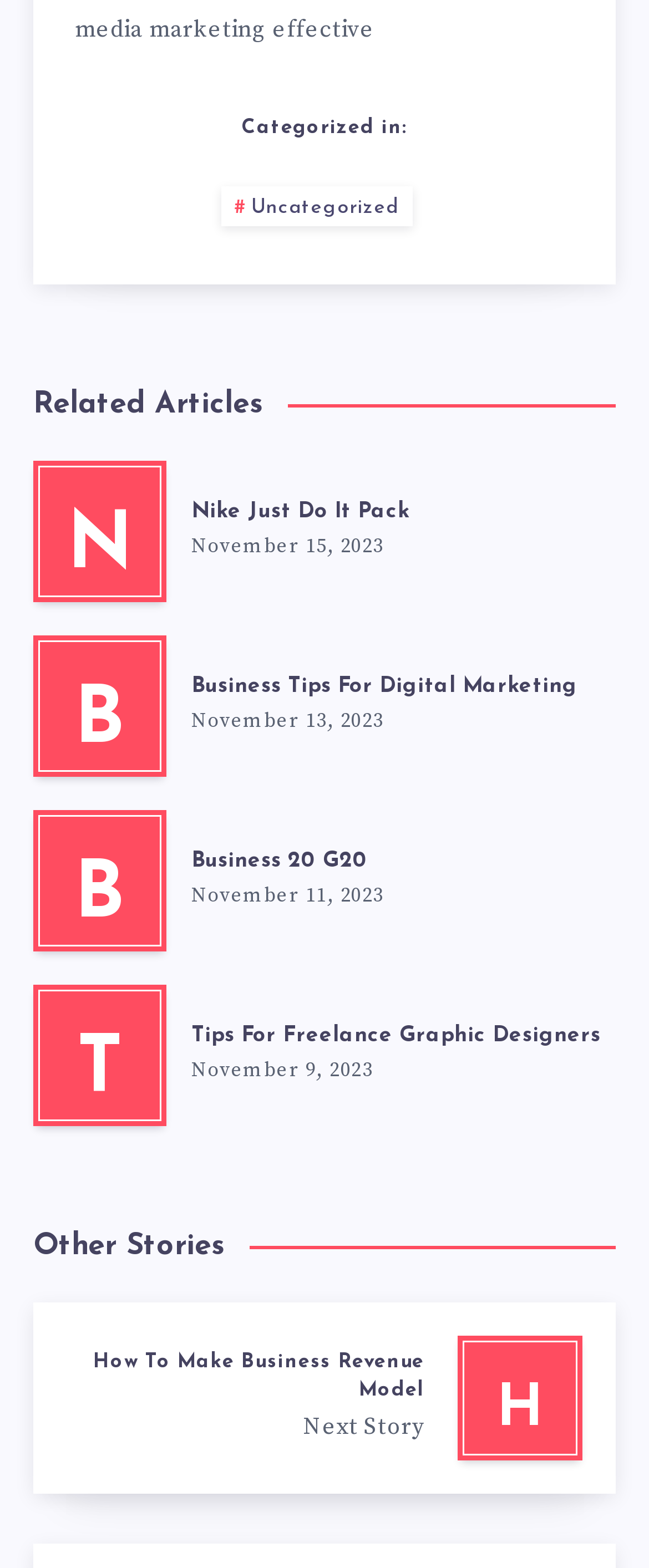How many articles are listed on the webpage?
Refer to the image and provide a one-word or short phrase answer.

5